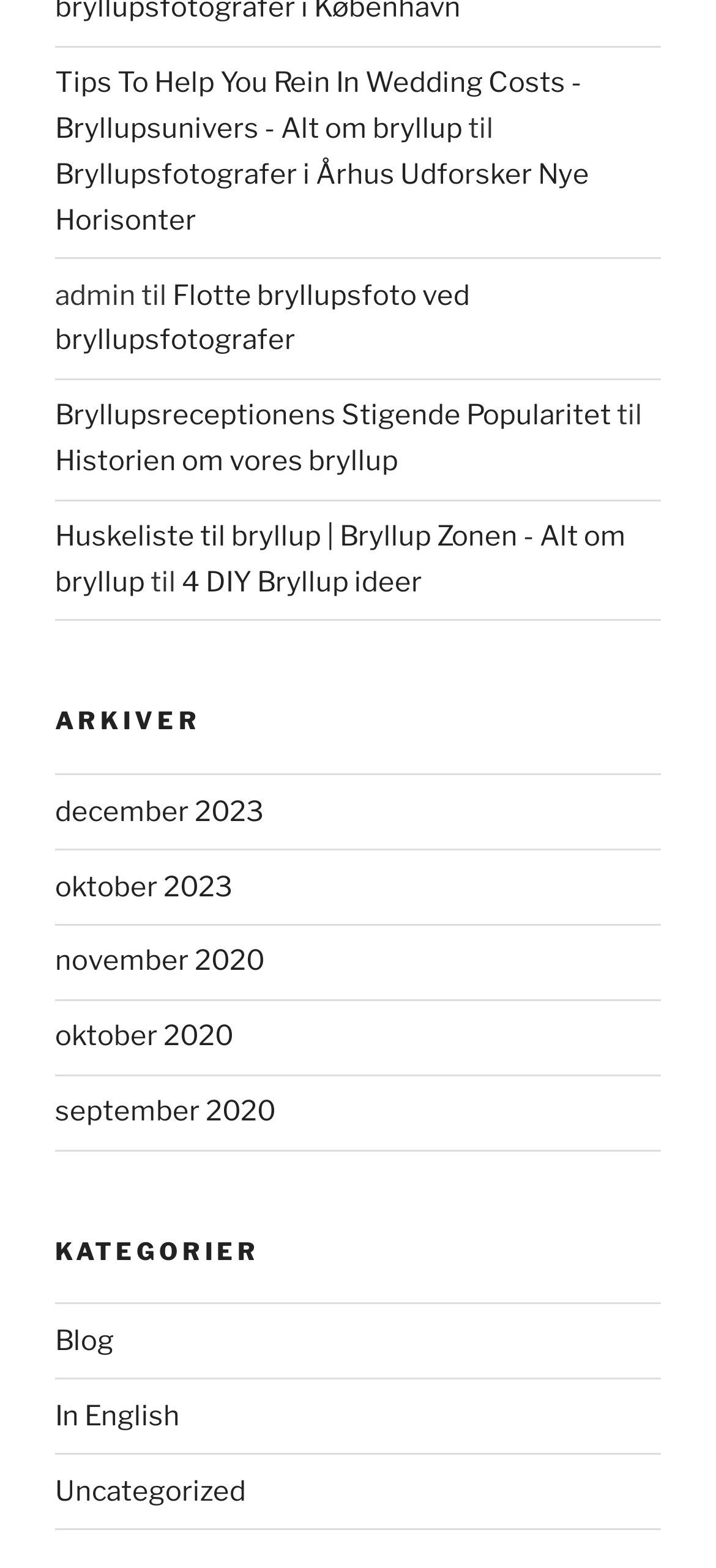What is the category with the least number of links?
Based on the image, provide your answer in one word or phrase.

Blog